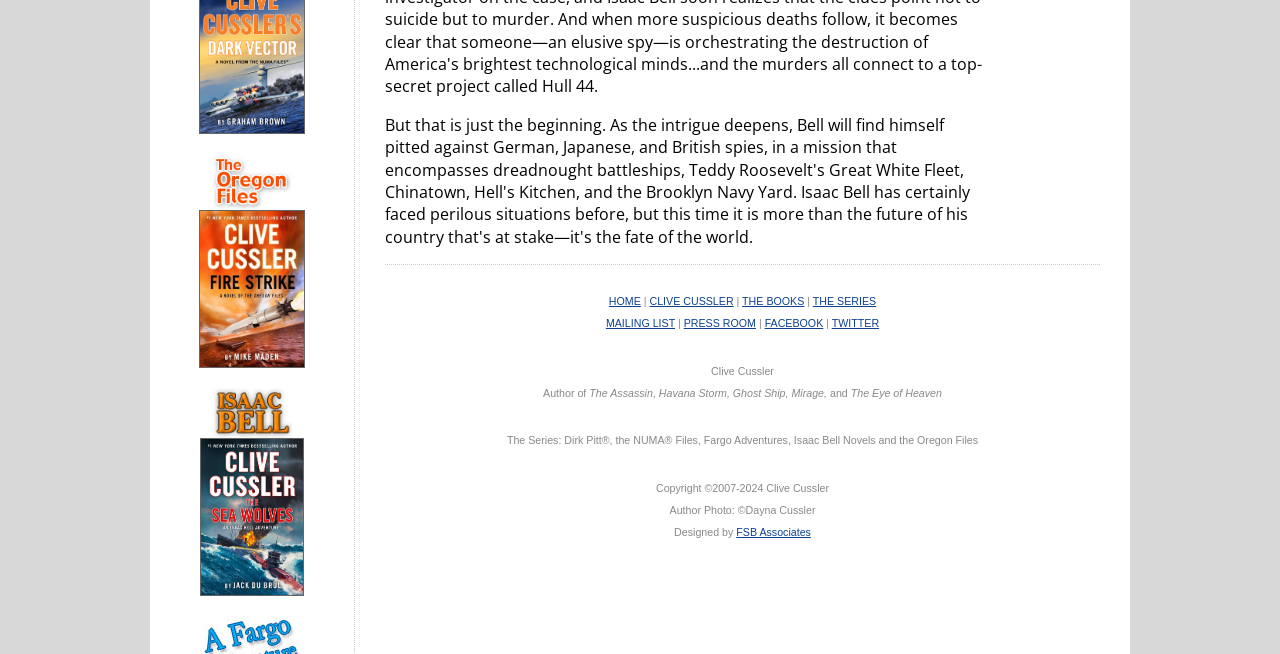Determine the bounding box for the HTML element described here: "alt="The Oregon Files"". The coordinates should be given as [left, top, right, bottom] with each number being a float between 0 and 1.

[0.156, 0.296, 0.238, 0.571]